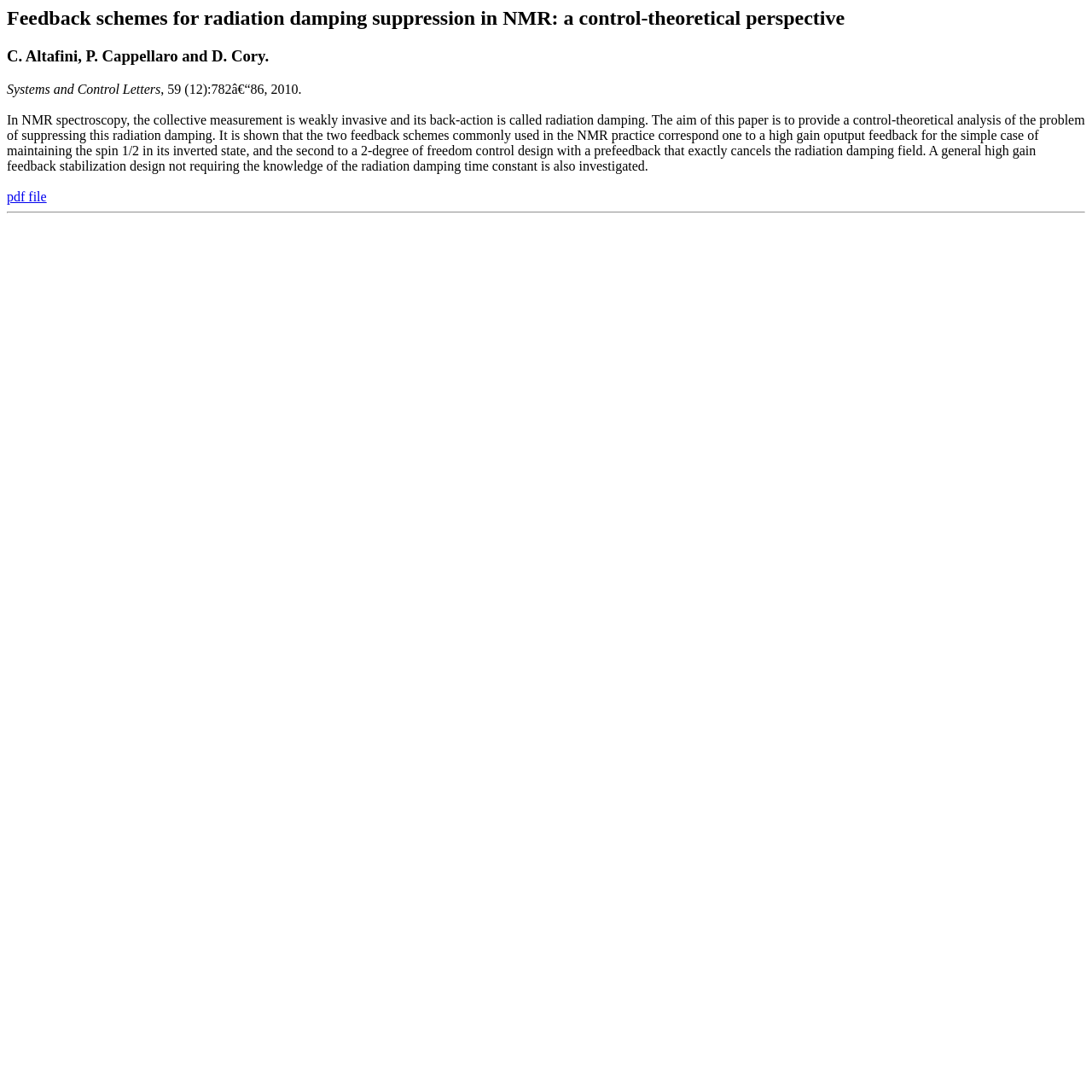Please determine the bounding box coordinates, formatted as (top-left x, top-left y, bottom-right x, bottom-right y), with all values as floating point numbers between 0 and 1. Identify the bounding box of the region described as: pdf file

[0.006, 0.173, 0.043, 0.186]